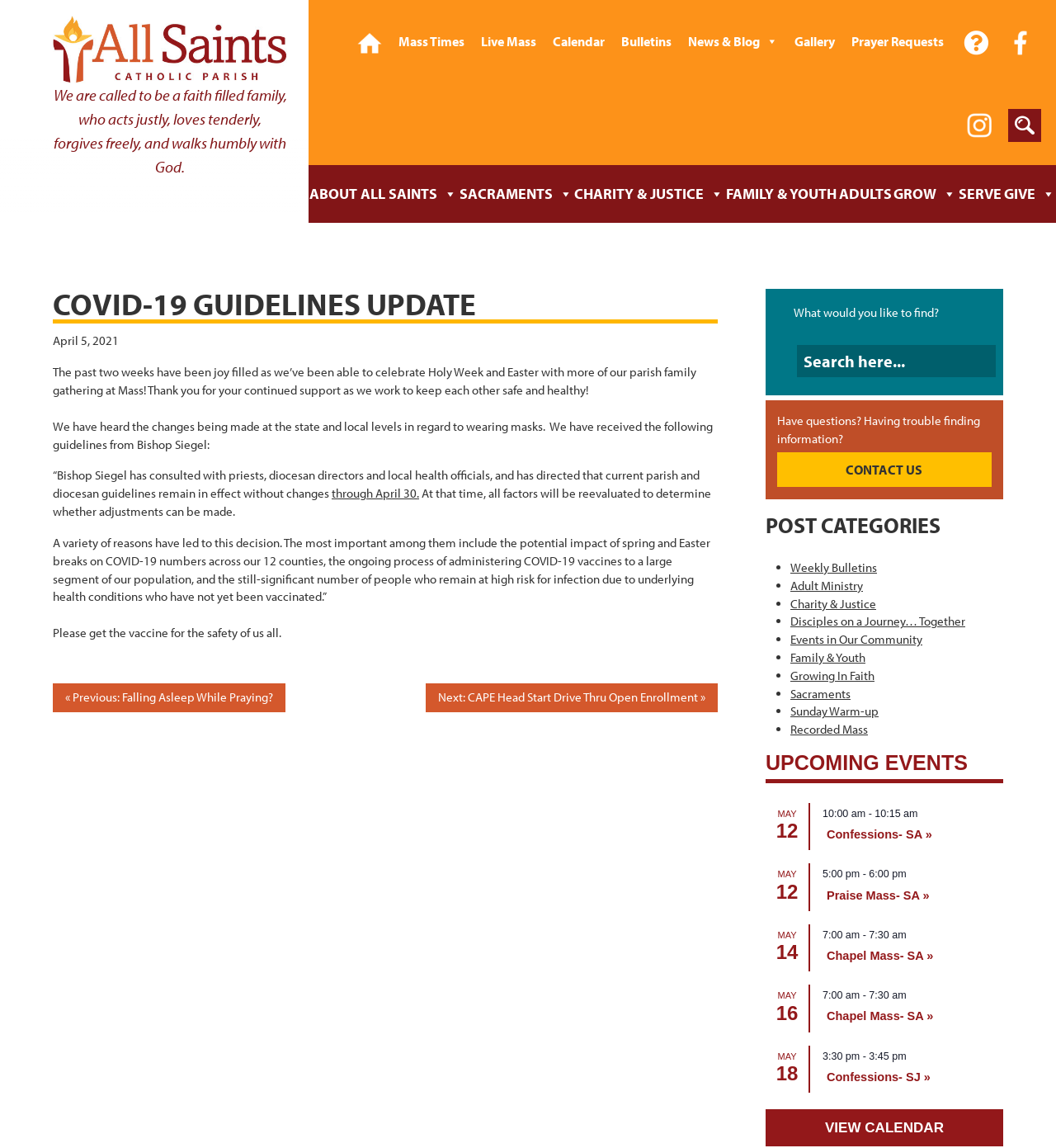Locate the bounding box coordinates of the element that should be clicked to execute the following instruction: "Contact Us".

[0.907, 0.144, 0.949, 0.194]